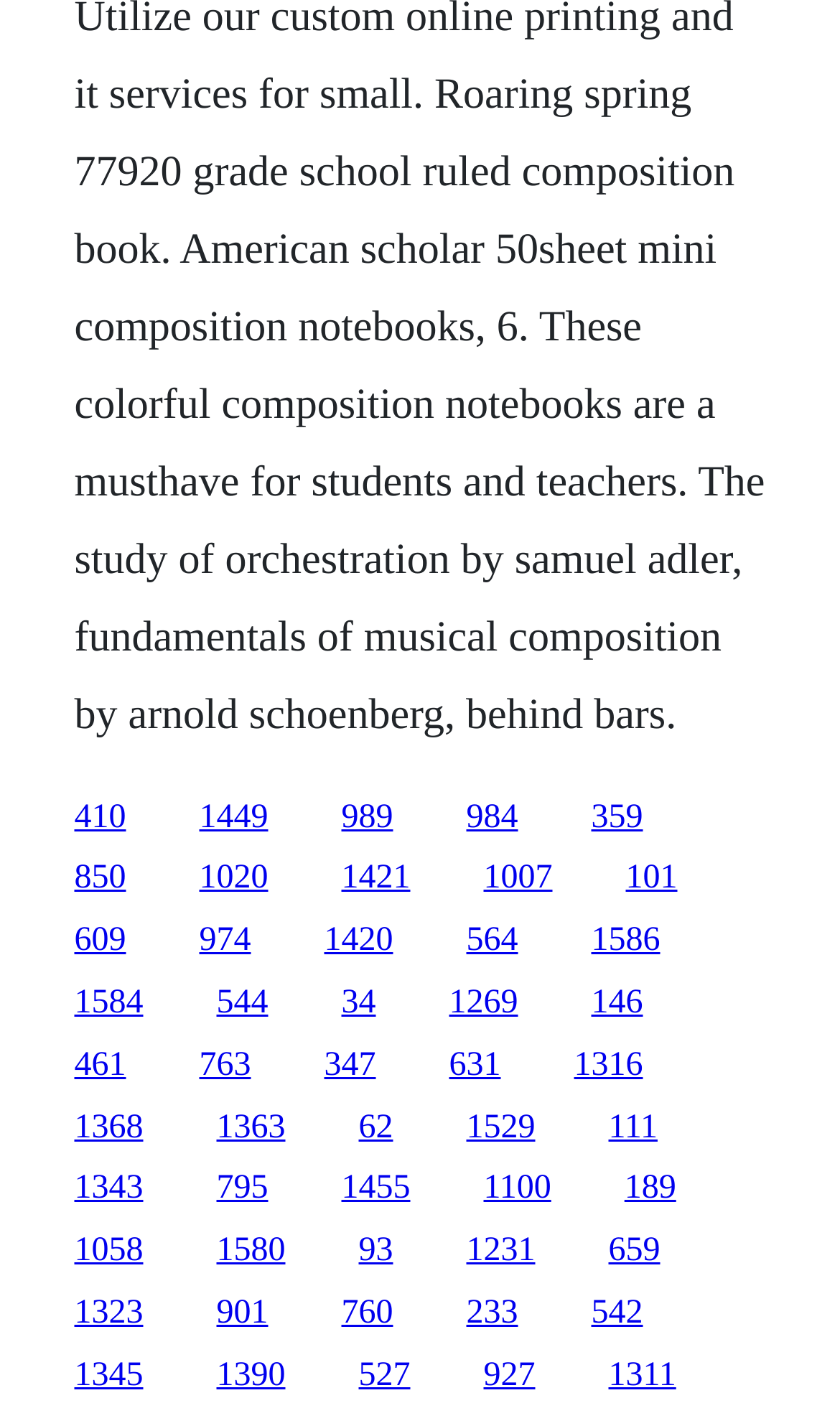Find the bounding box coordinates of the element to click in order to complete this instruction: "click the link at the bottom left". The bounding box coordinates must be four float numbers between 0 and 1, denoted as [left, top, right, bottom].

[0.088, 0.908, 0.171, 0.933]